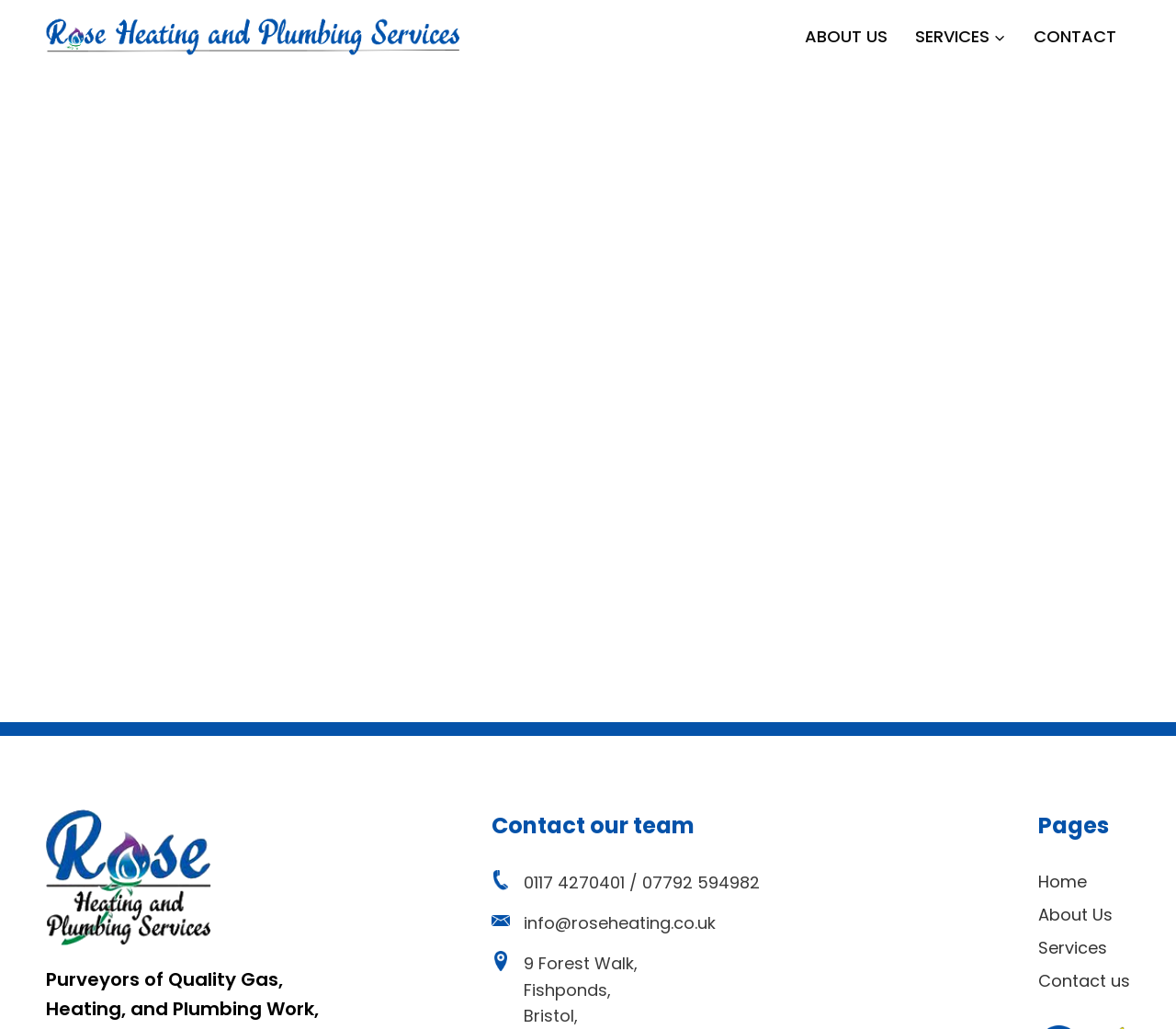What is the phone number?
Please respond to the question with a detailed and thorough explanation.

I found the phone number by looking at the link element under the 'Contact our team' heading, which contains the phone number.